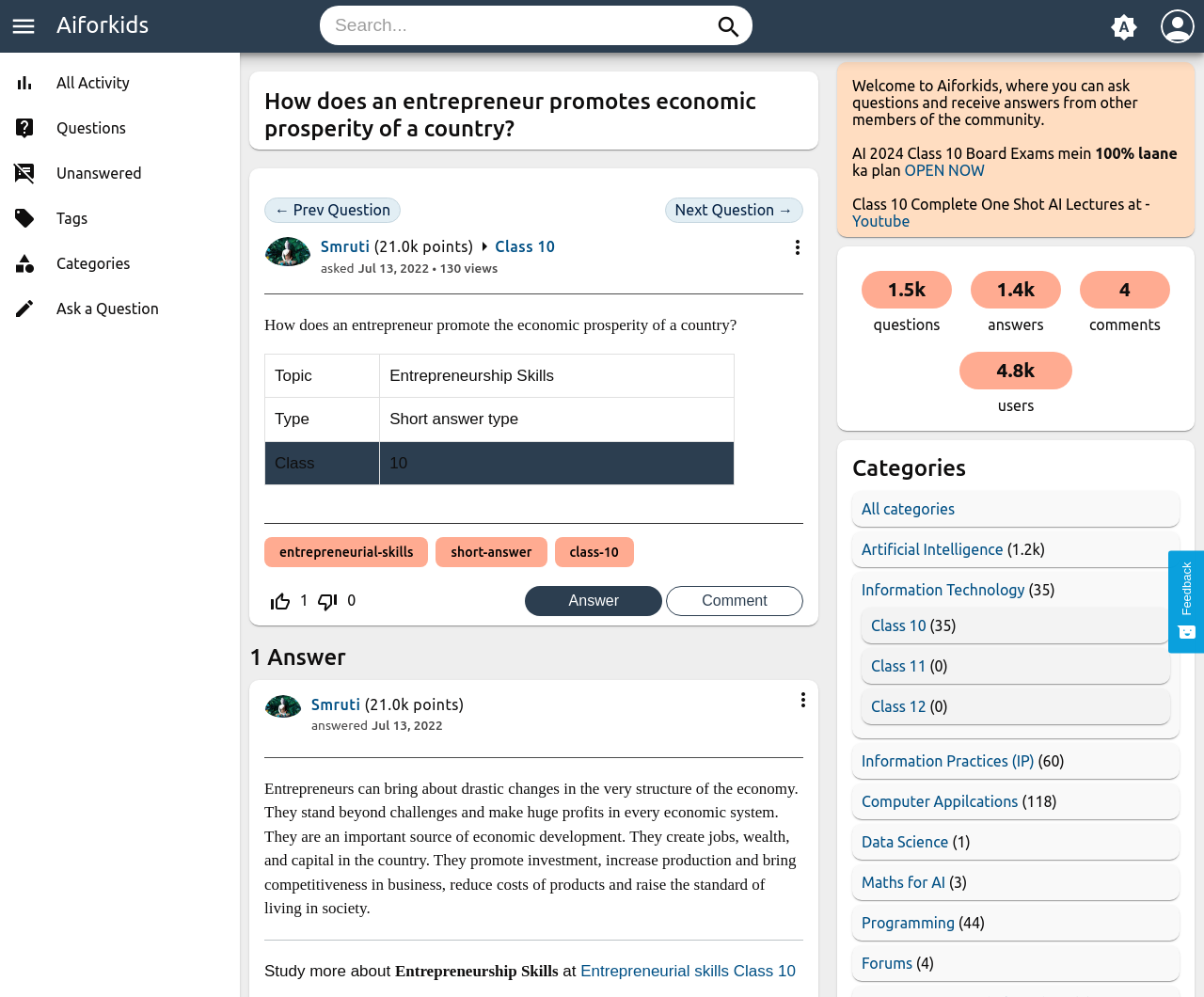Give a one-word or one-phrase response to the question:
What is the topic of the question?

Entrepreneurship Skills